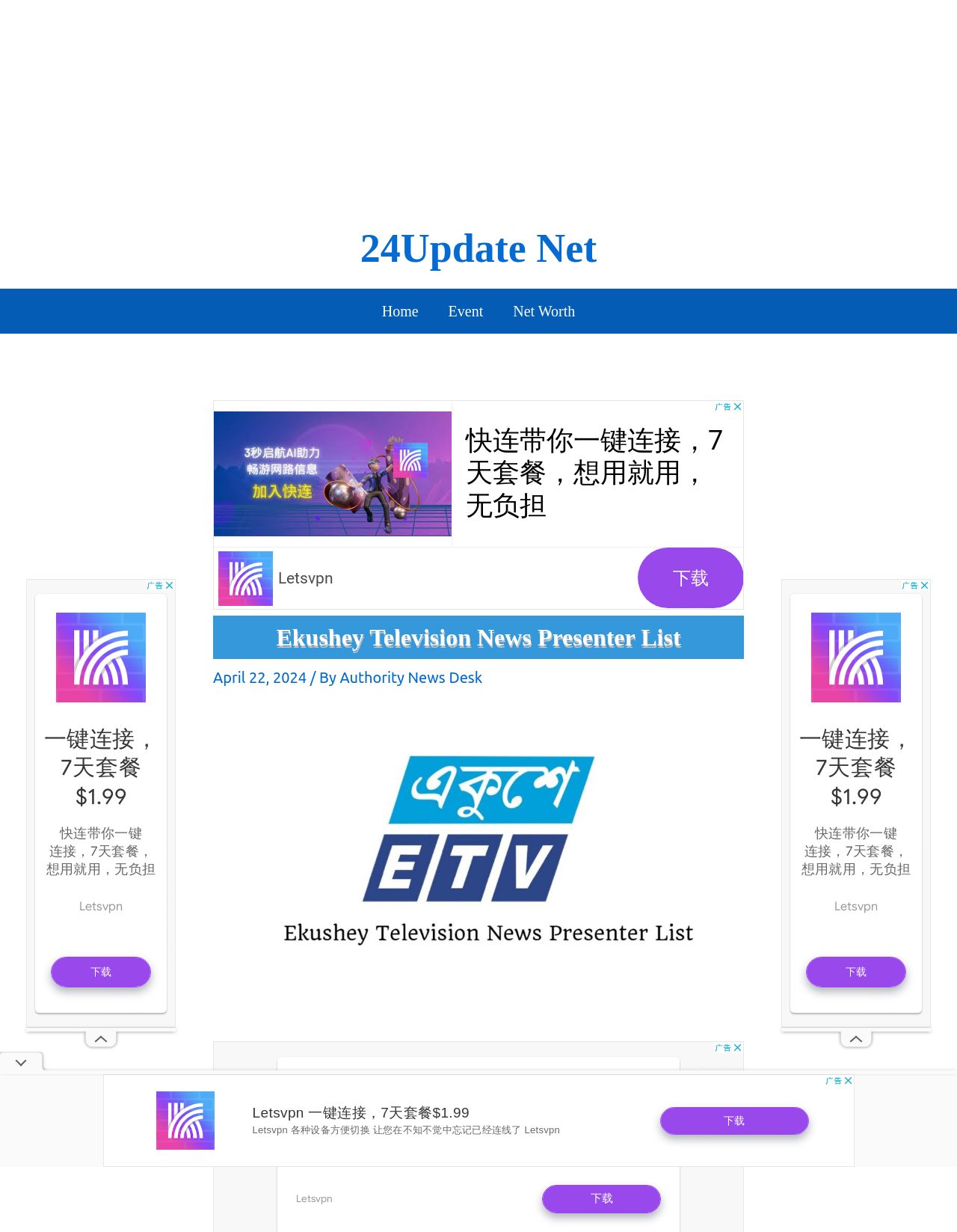Provide the bounding box coordinates of the UI element that matches the description: "name="q" placeholder="Search NAVADMIN subjects..."".

None